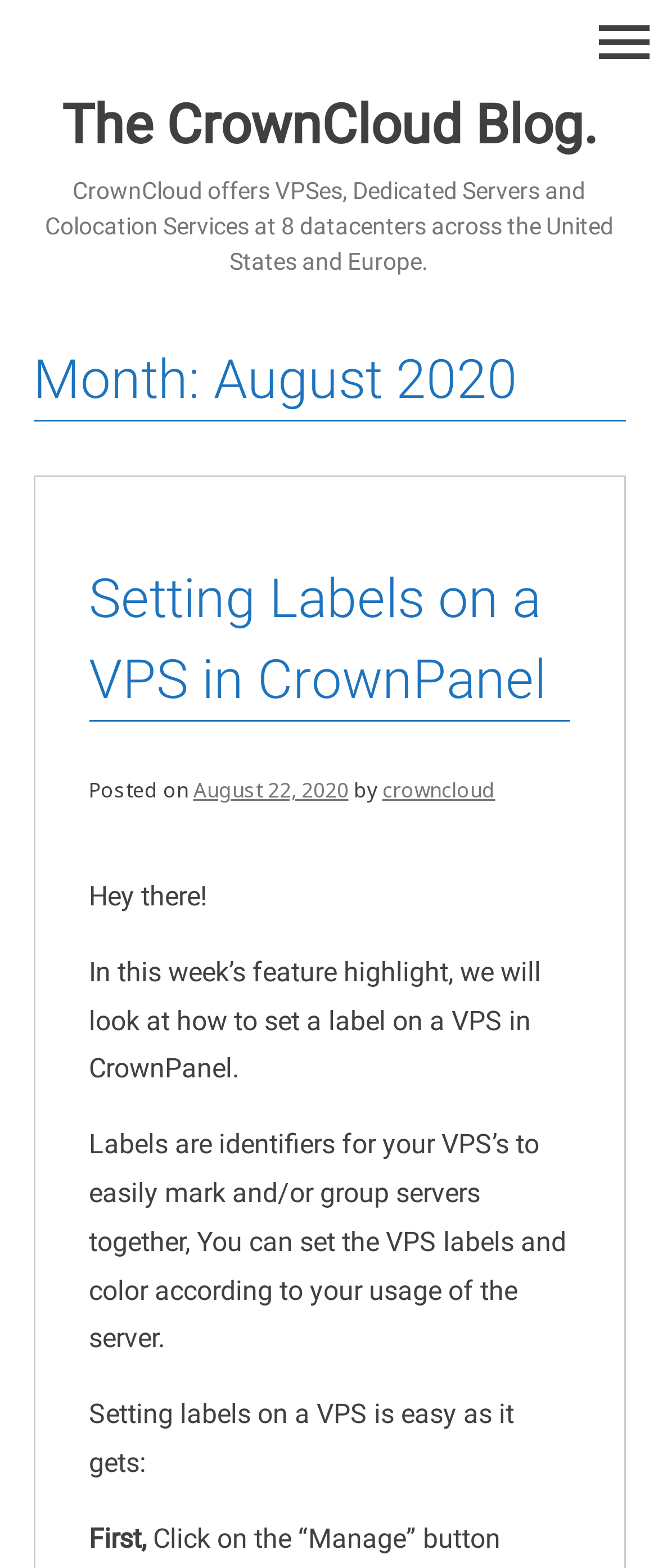What is the date of the blog post?
Carefully analyze the image and provide a detailed answer to the question.

The date of the blog post can be found in the link 'August 22, 2020' which is located below the heading 'Setting Labels on a VPS in CrownPanel'.